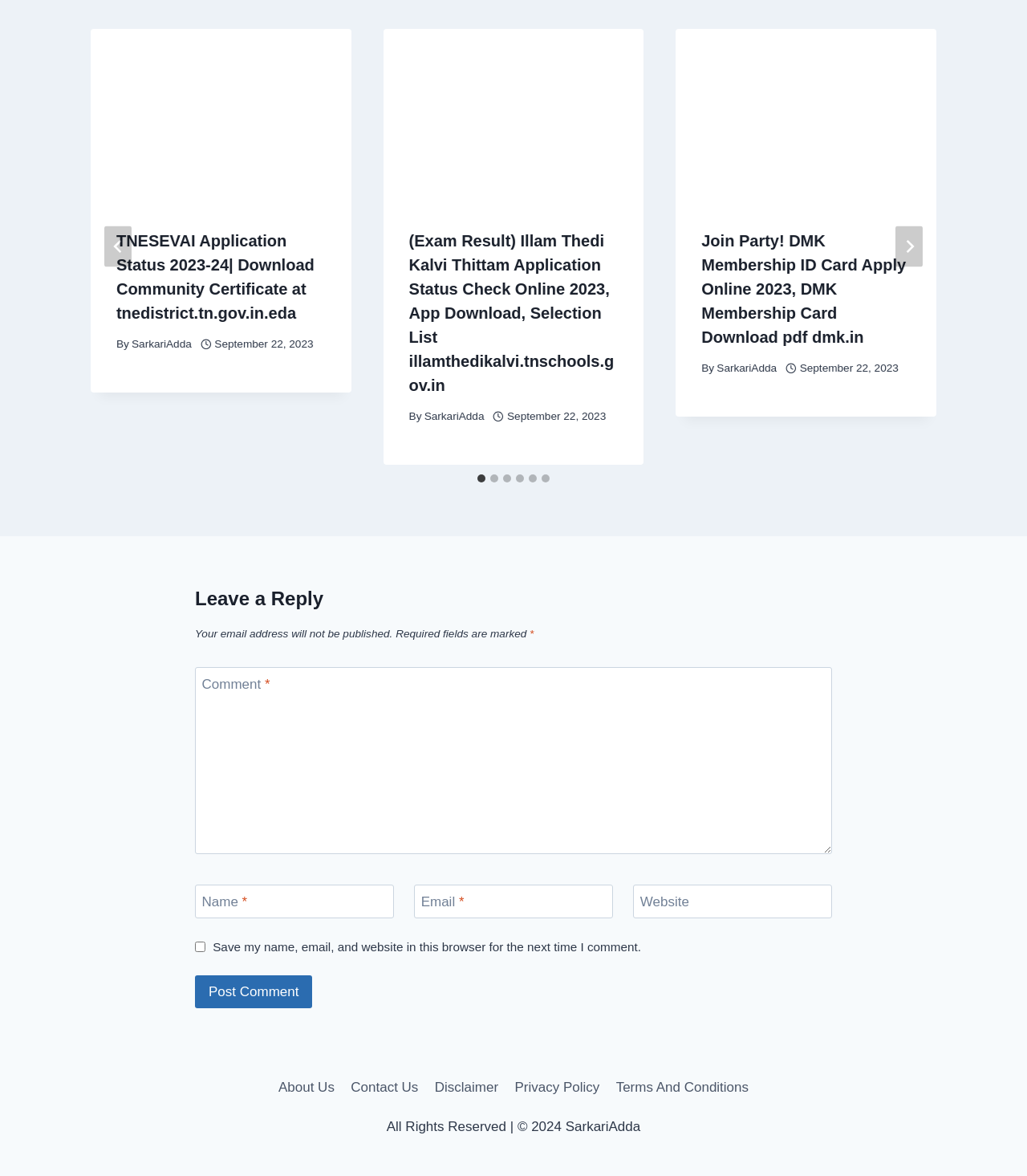Find the bounding box coordinates for the HTML element described as: "parent_node: Website aria-label="Website" name="url" placeholder="https://www.example.com"". The coordinates should consist of four float values between 0 and 1, i.e., [left, top, right, bottom].

[0.617, 0.752, 0.81, 0.781]